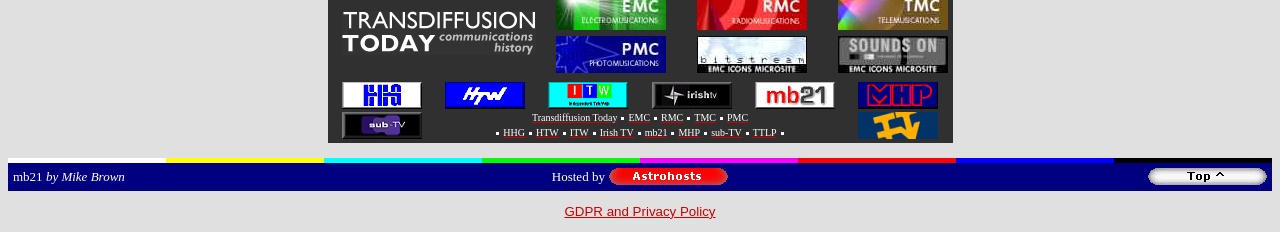How many links are in the first row of the table?
Please provide a single word or phrase as your answer based on the image.

4